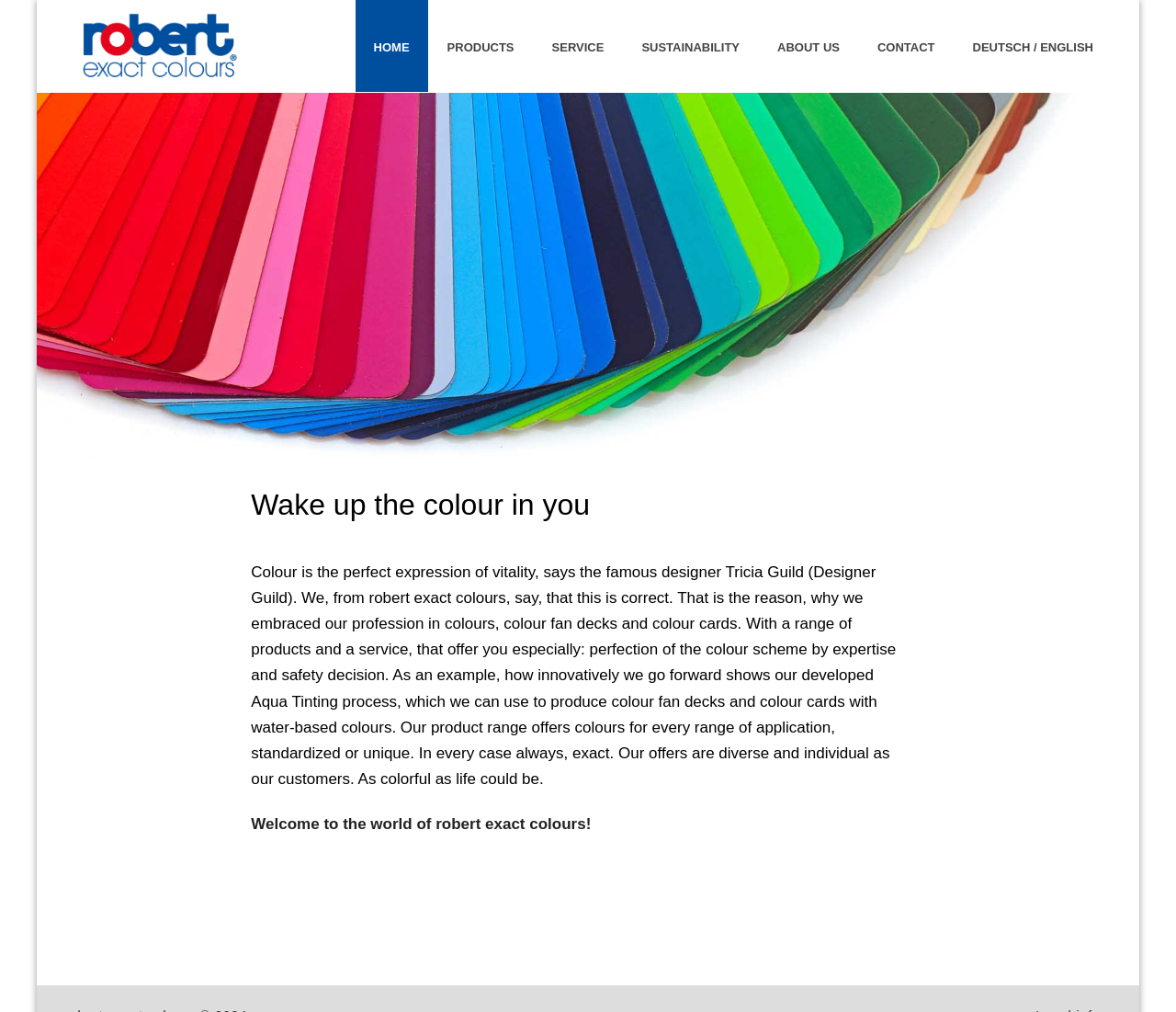Using the description "Deutsch / English", locate and provide the bounding box of the UI element.

[0.811, 0.0, 0.945, 0.091]